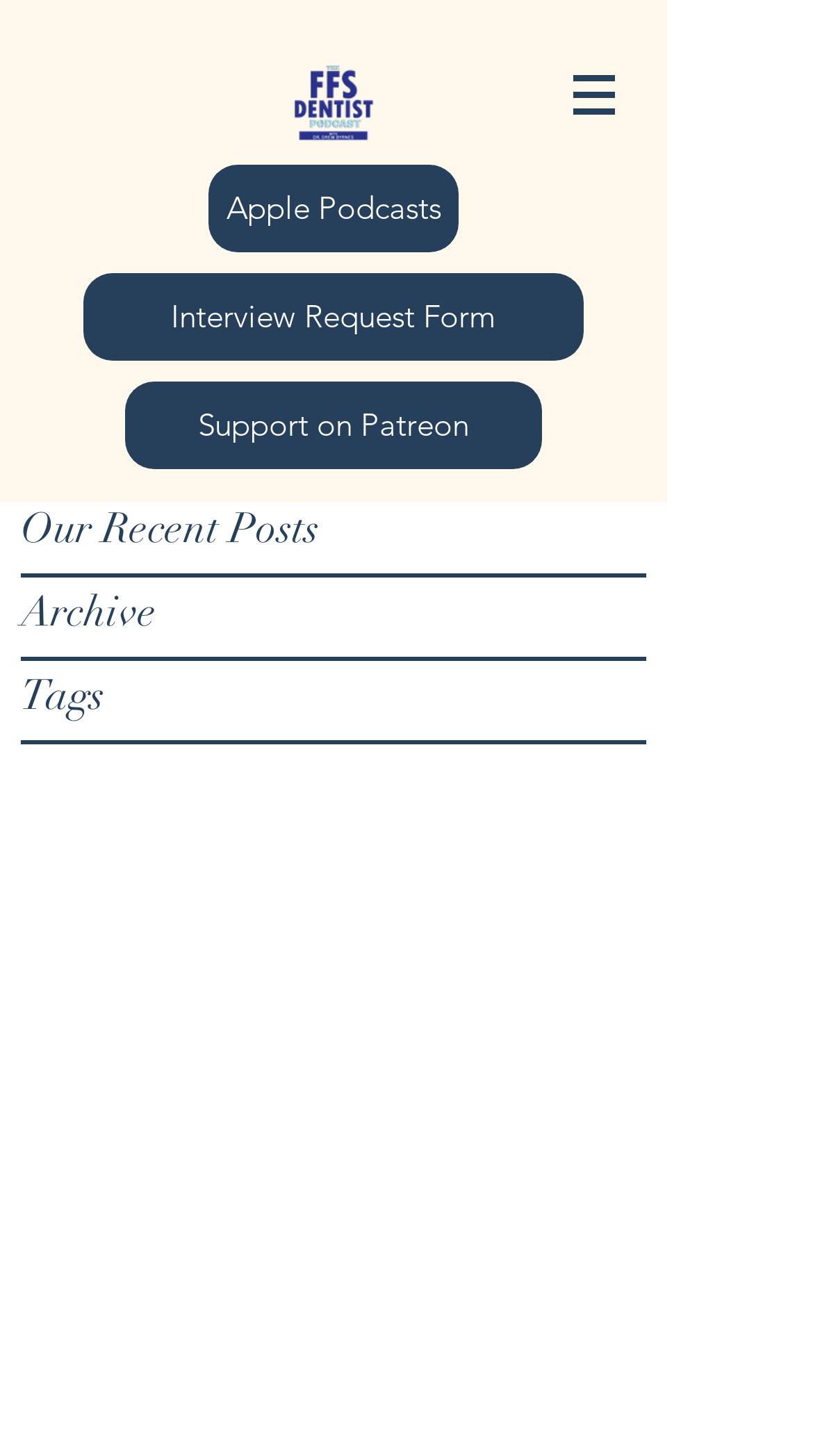What is the purpose of the 'Interview Request Form' link?
Answer with a single word or phrase, using the screenshot for reference.

To request an interview